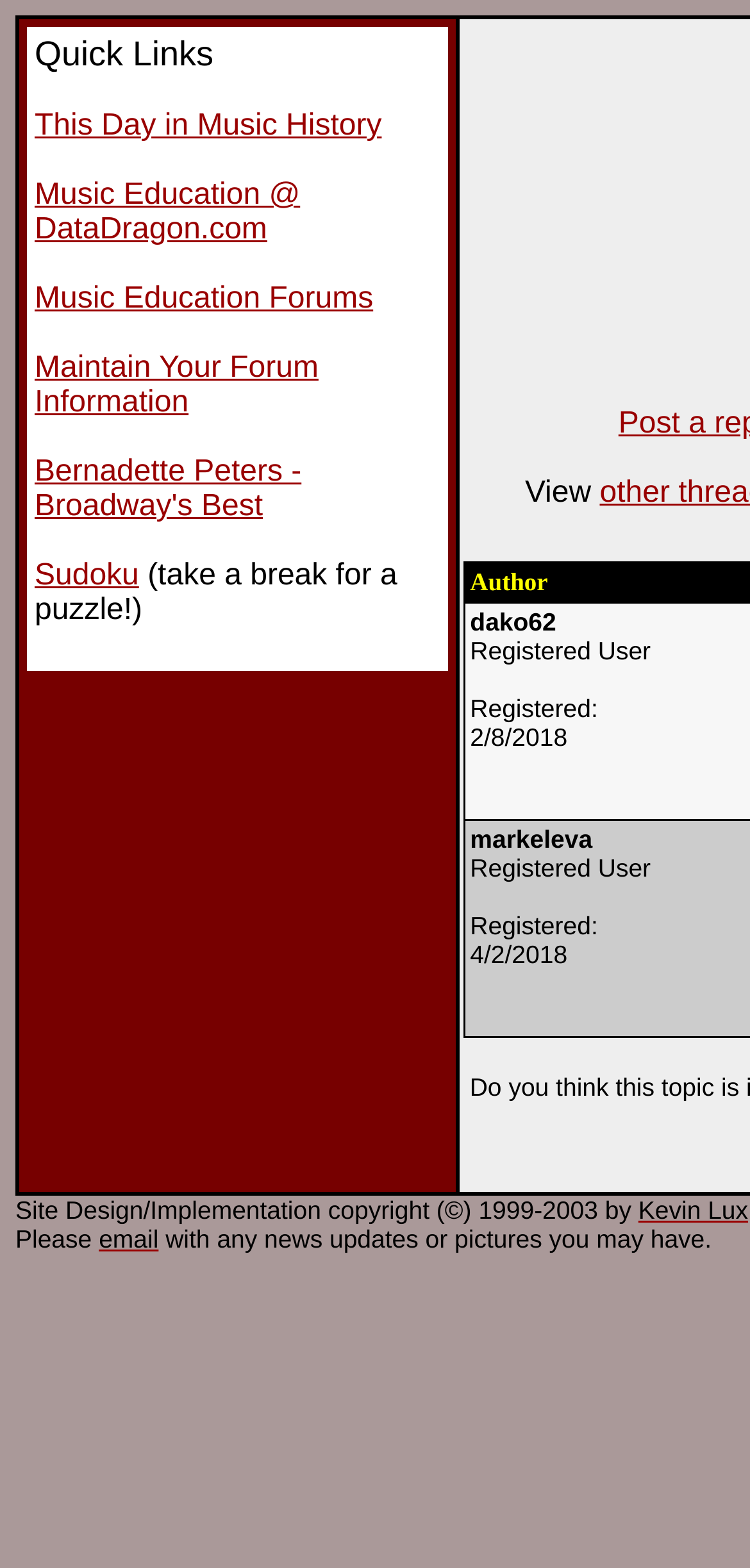Identify the coordinates of the bounding box for the element described below: "Music Education Forums". Return the coordinates as four float numbers between 0 and 1: [left, top, right, bottom].

[0.046, 0.18, 0.498, 0.201]